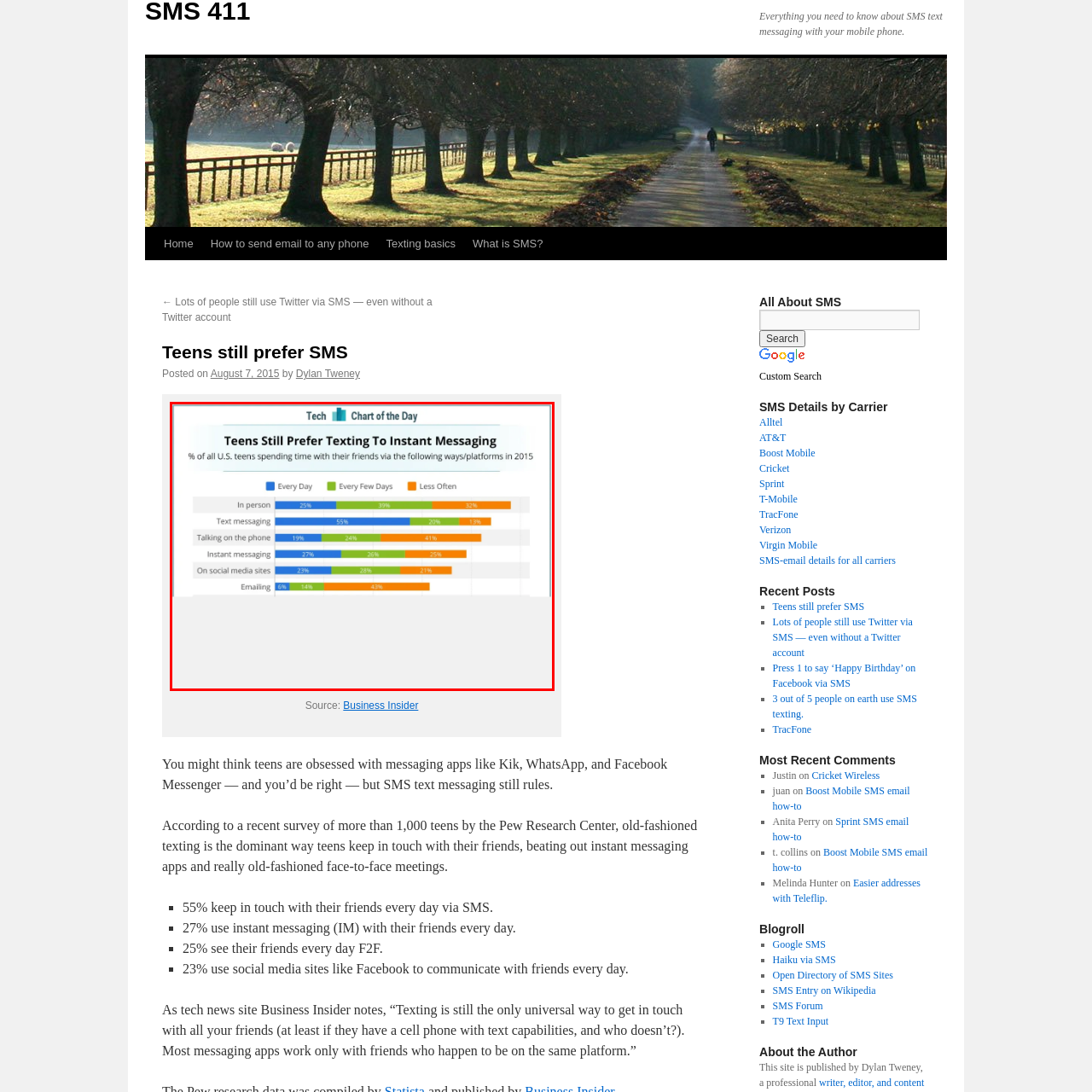Inspect the picture enclosed by the red border, What percentage of teens do not engage in emailing at all? Provide your answer as a single word or phrase.

43%